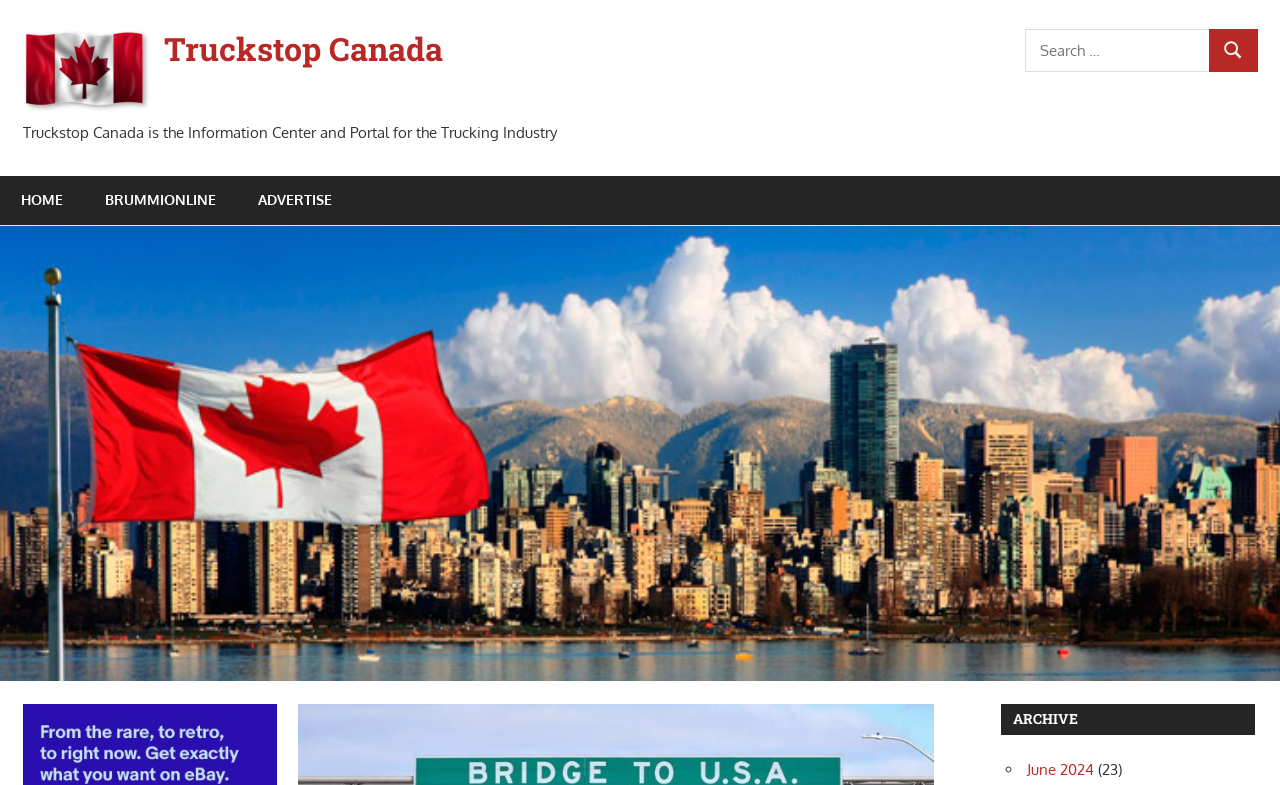Provide a thorough description of the webpage's content and layout.

The webpage appears to be a news article or blog post from Truckstop Canada, a portal for the trucking industry. At the top left corner, there is a Canadian flag icon, accompanied by a link to Truckstop Canada. Next to it, there is a brief description of Truckstop Canada as the Information Center and Portal for the Trucking Industry.

On the top right corner, there is a search bar with a "SEARCH" button, allowing users to search for specific content on the website. Below the search bar, there is a primary navigation menu with links to "HOME", "BRUMMIONLINE", and "ADVERTISE".

The main content of the webpage is dominated by a large image, likely related to the article's topic, which is about a Michigan COVID-relief bill seeking to permit hazmat trucks on the Ambassador Bridge. The article's title is not explicitly mentioned in the accessibility tree, but it can be inferred from the meta description.

At the bottom of the page, there is an archive section with a heading "ARCHIVE" and a list marker "◦" followed by a link to "June 2024" with a count of 23 articles in parentheses.